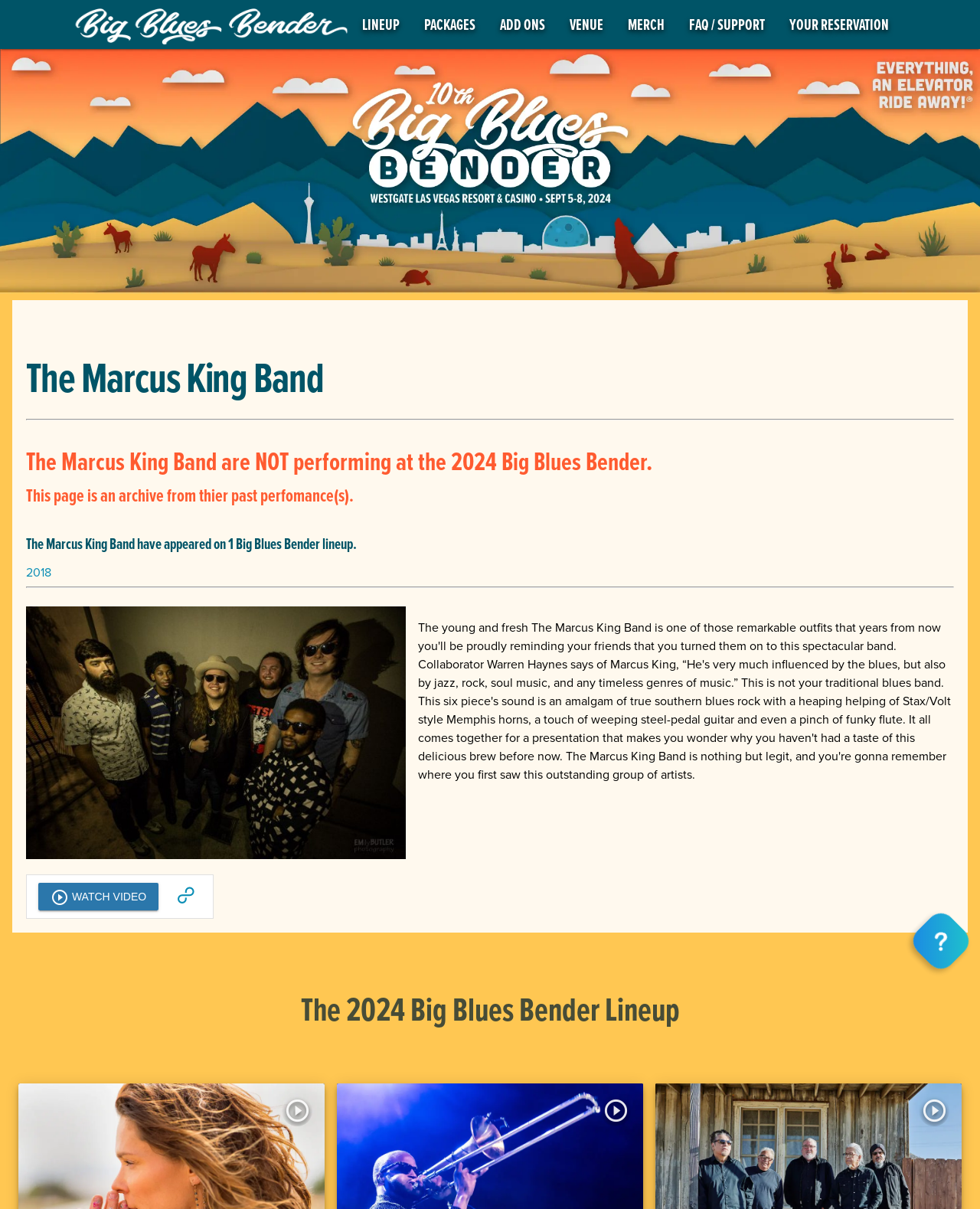Locate the bounding box coordinates of the clickable part needed for the task: "View LINEUP".

[0.369, 0.011, 0.408, 0.03]